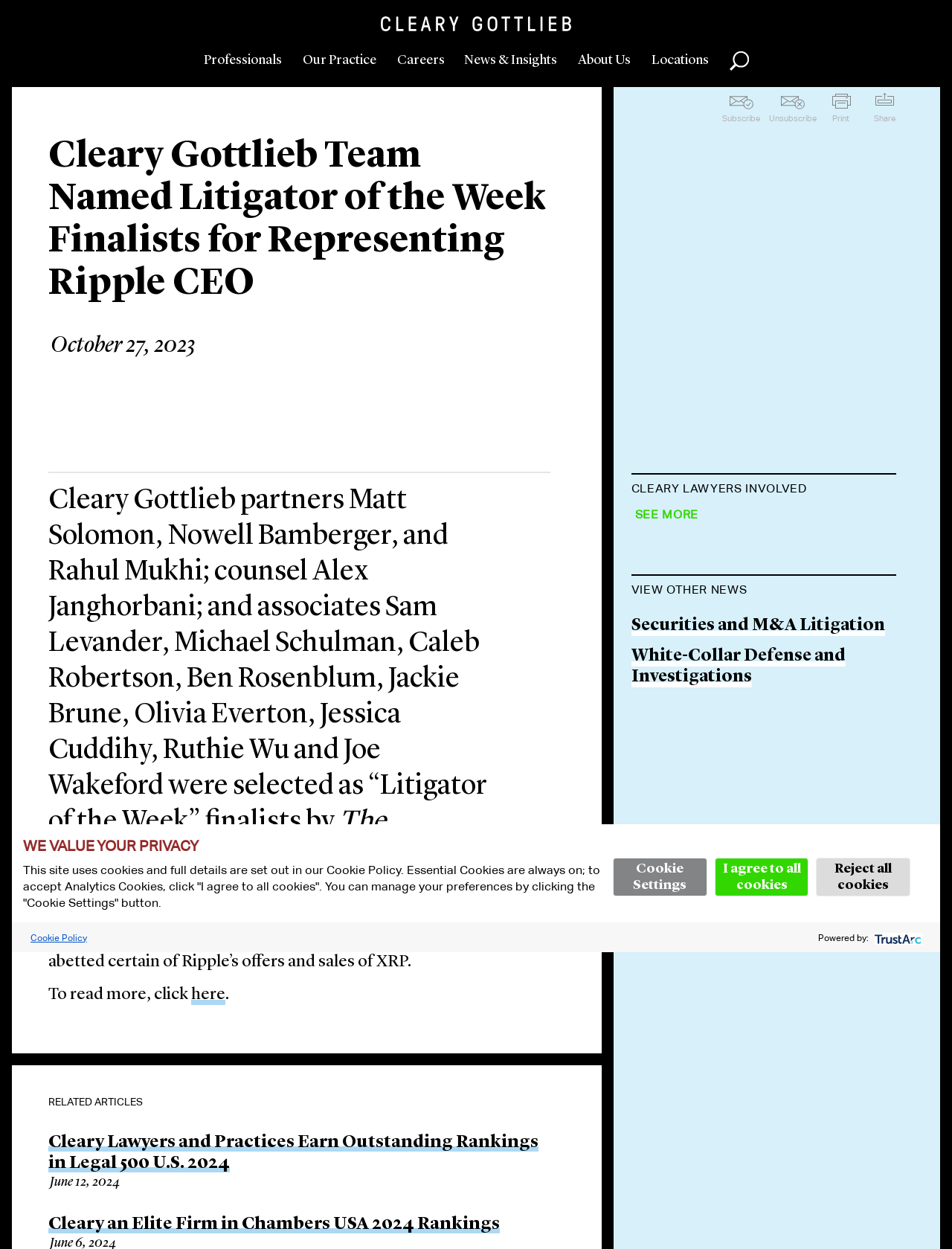Kindly provide the bounding box coordinates of the section you need to click on to fulfill the given instruction: "Visit the 'GUIDES' page".

None